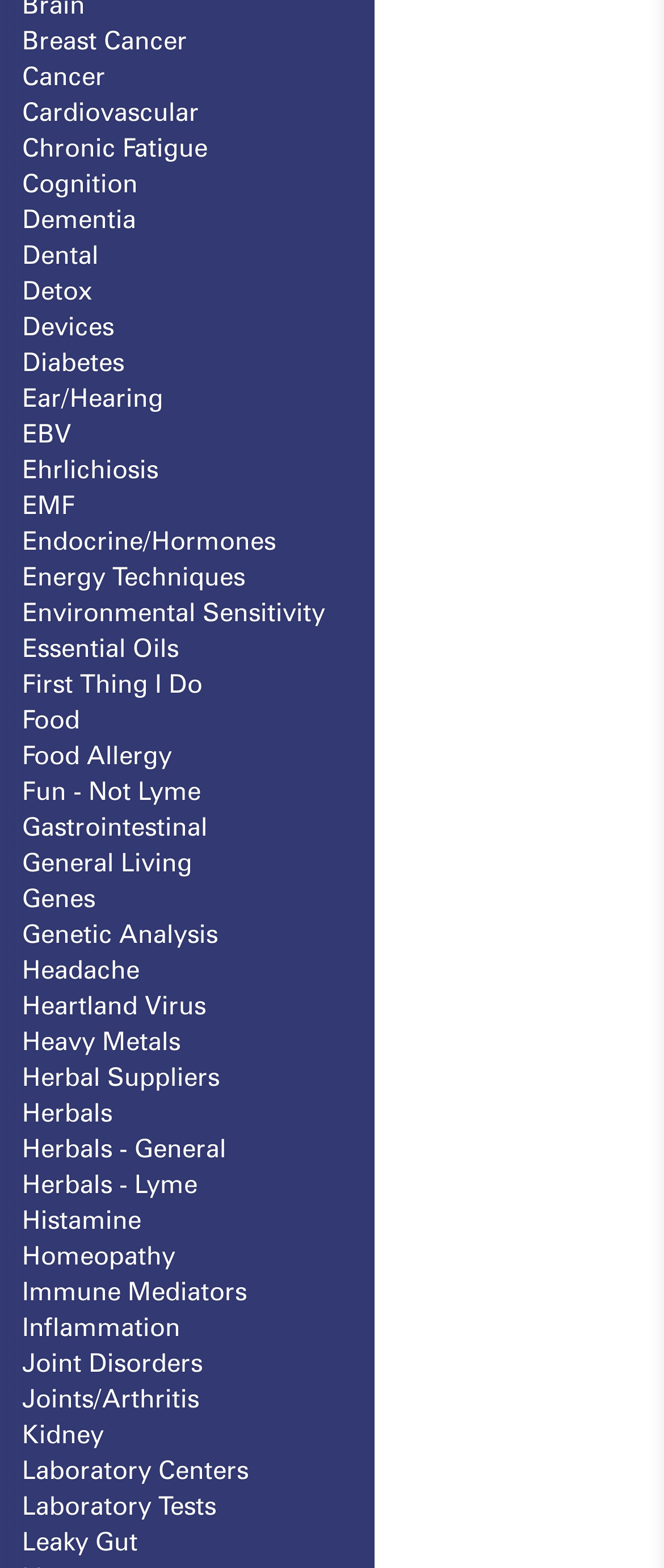How many links are on this webpage? Refer to the image and provide a one-word or short phrase answer.

Over 40